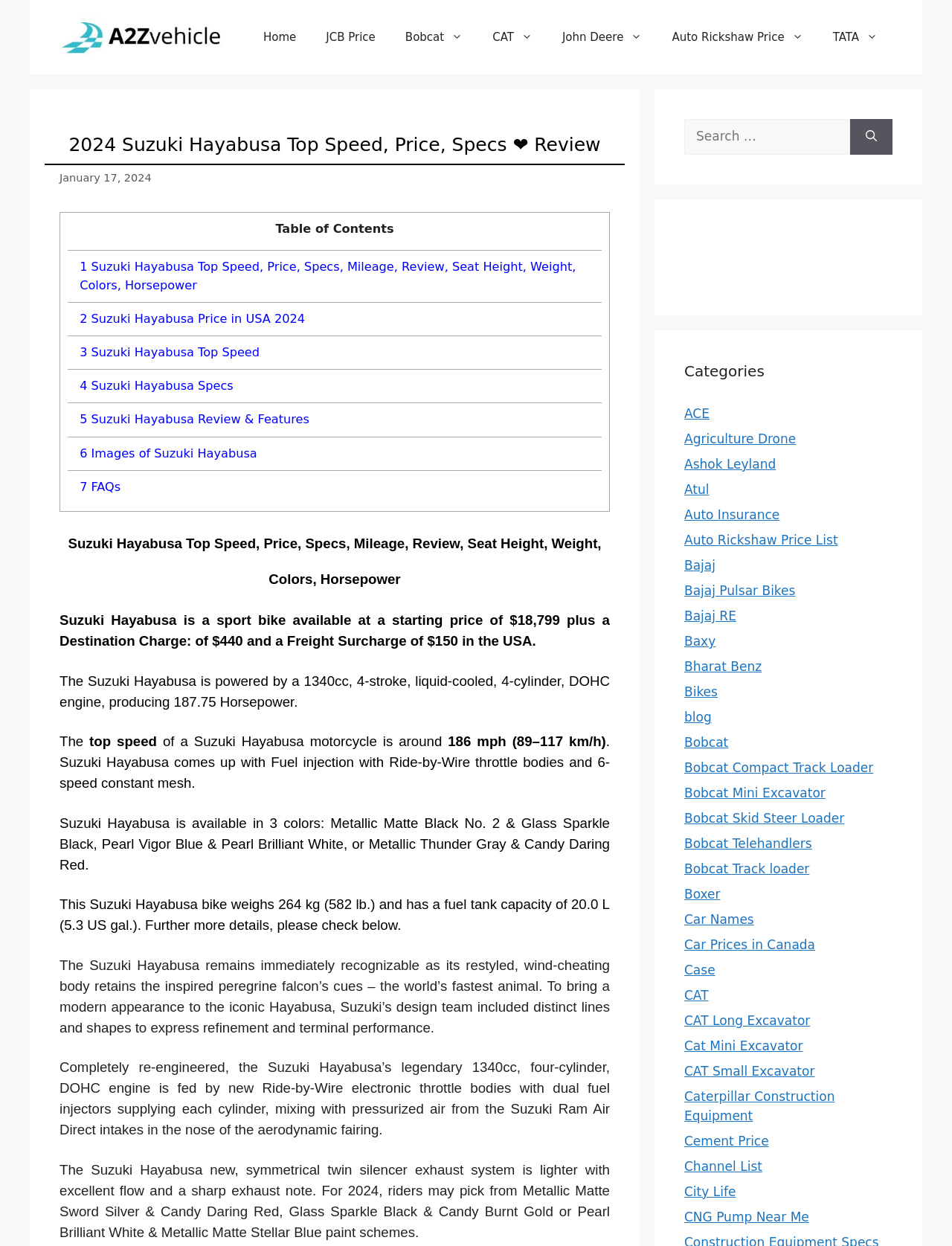What is the horsepower of Suzuki Hayabusa?
Based on the screenshot, give a detailed explanation to answer the question.

The answer can be found in the paragraph that starts with 'The Suzuki Hayabusa is powered by a 1340cc, 4-stroke, liquid-cooled, 4-cylinder, DOHC engine, producing...' which is located in the main content section of the webpage.